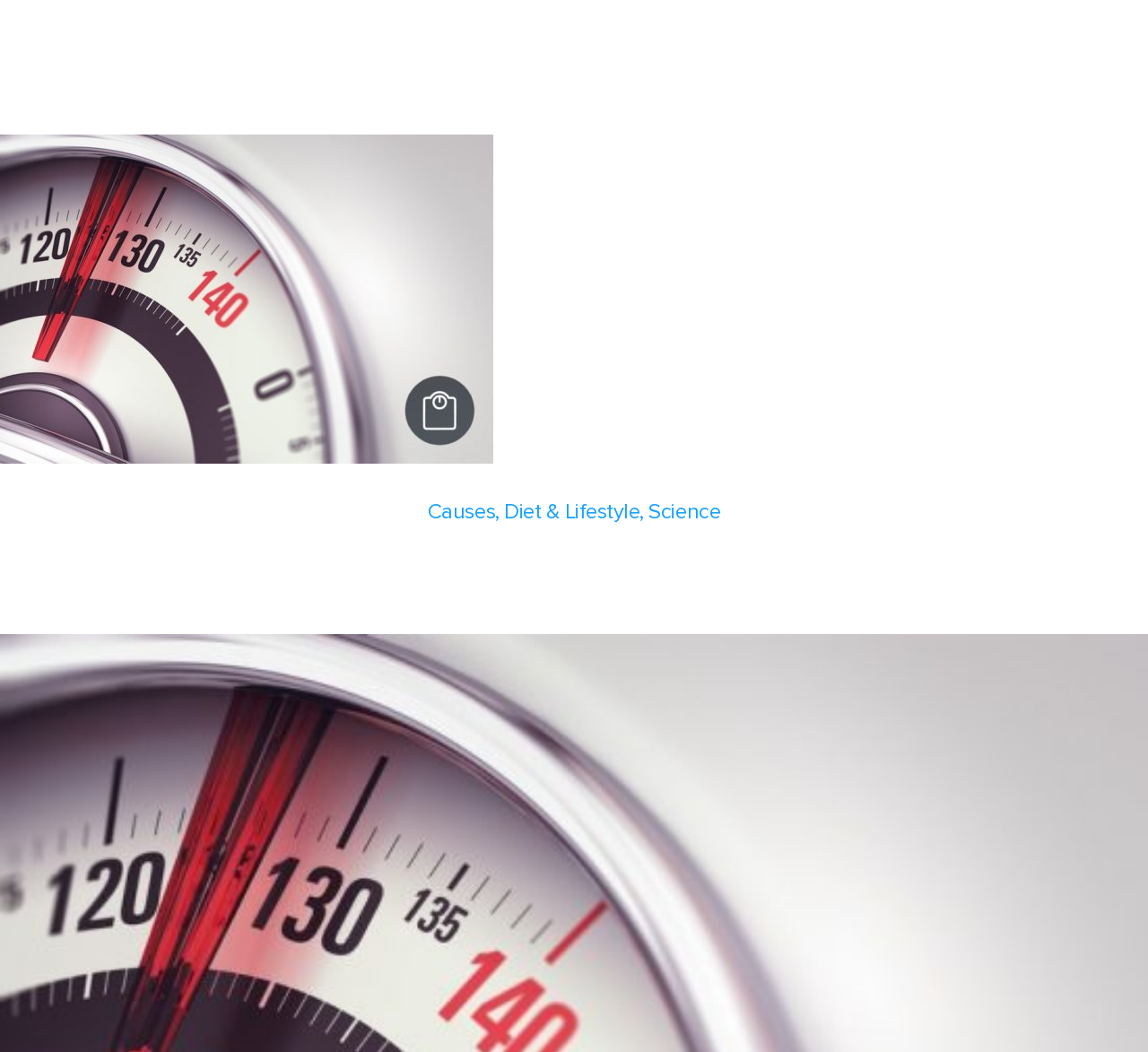Is the post title a link?
Provide a concise answer using a single word or phrase based on the image.

Yes